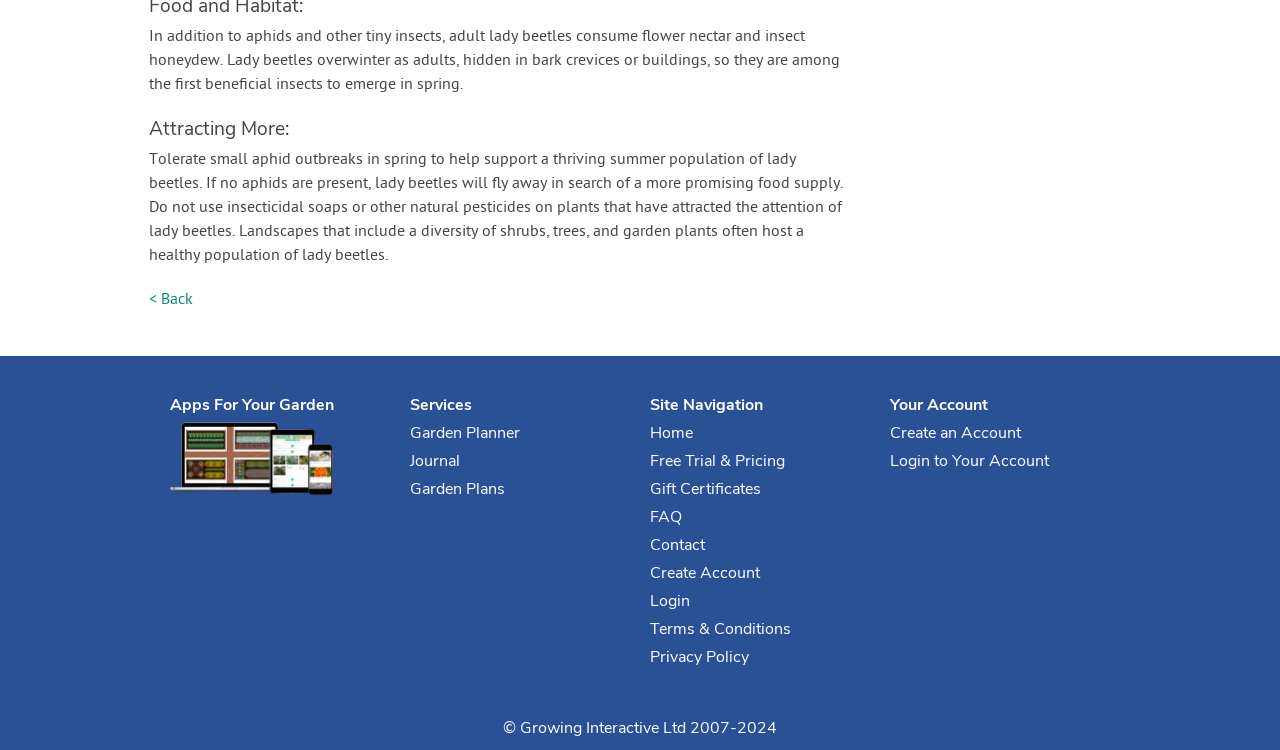What is the name of the company that owns this website?
Refer to the image and provide a concise answer in one word or phrase.

Growing Interactive Ltd